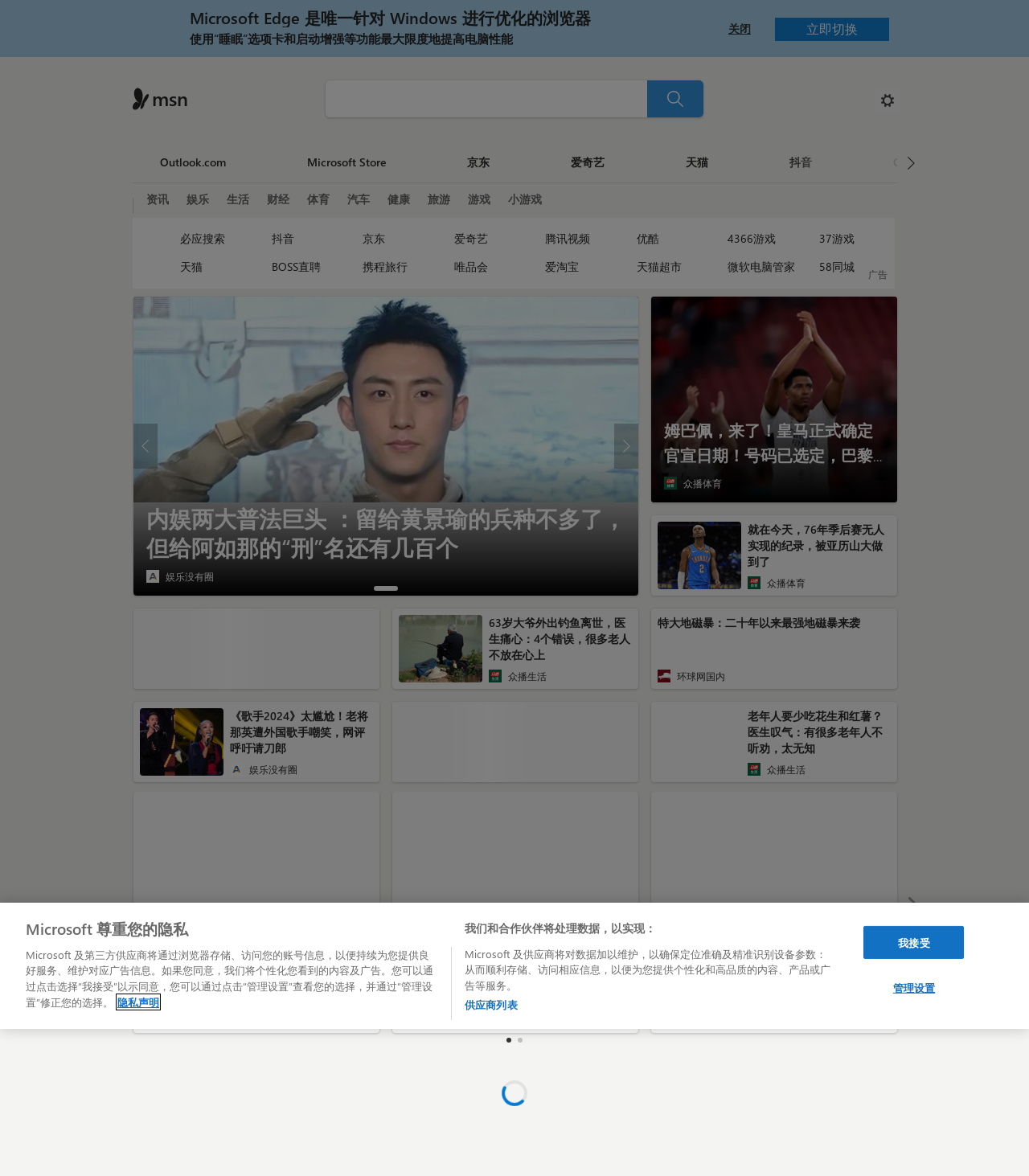Can you determine the bounding box coordinates of the area that needs to be clicked to fulfill the following instruction: "Log in to your account"?

[0.805, 0.07, 0.85, 0.103]